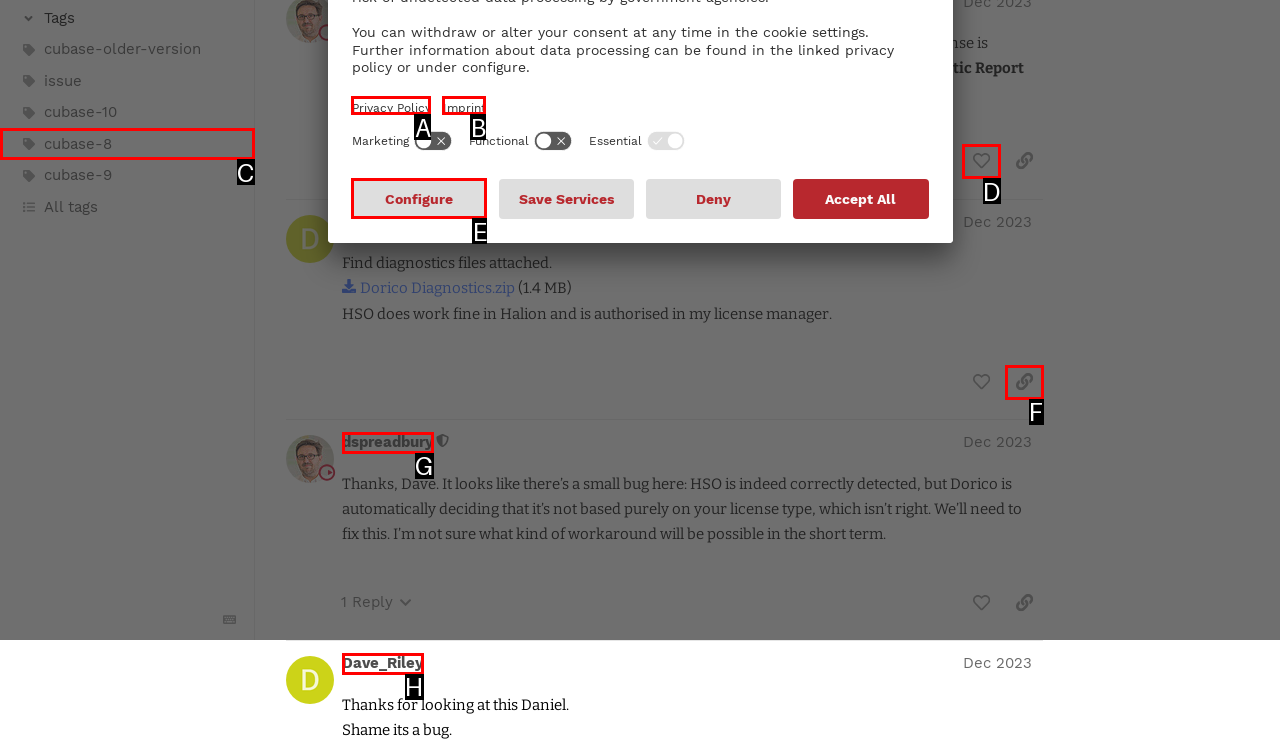Choose the HTML element that best fits the given description: title="like this post". Answer by stating the letter of the option.

D